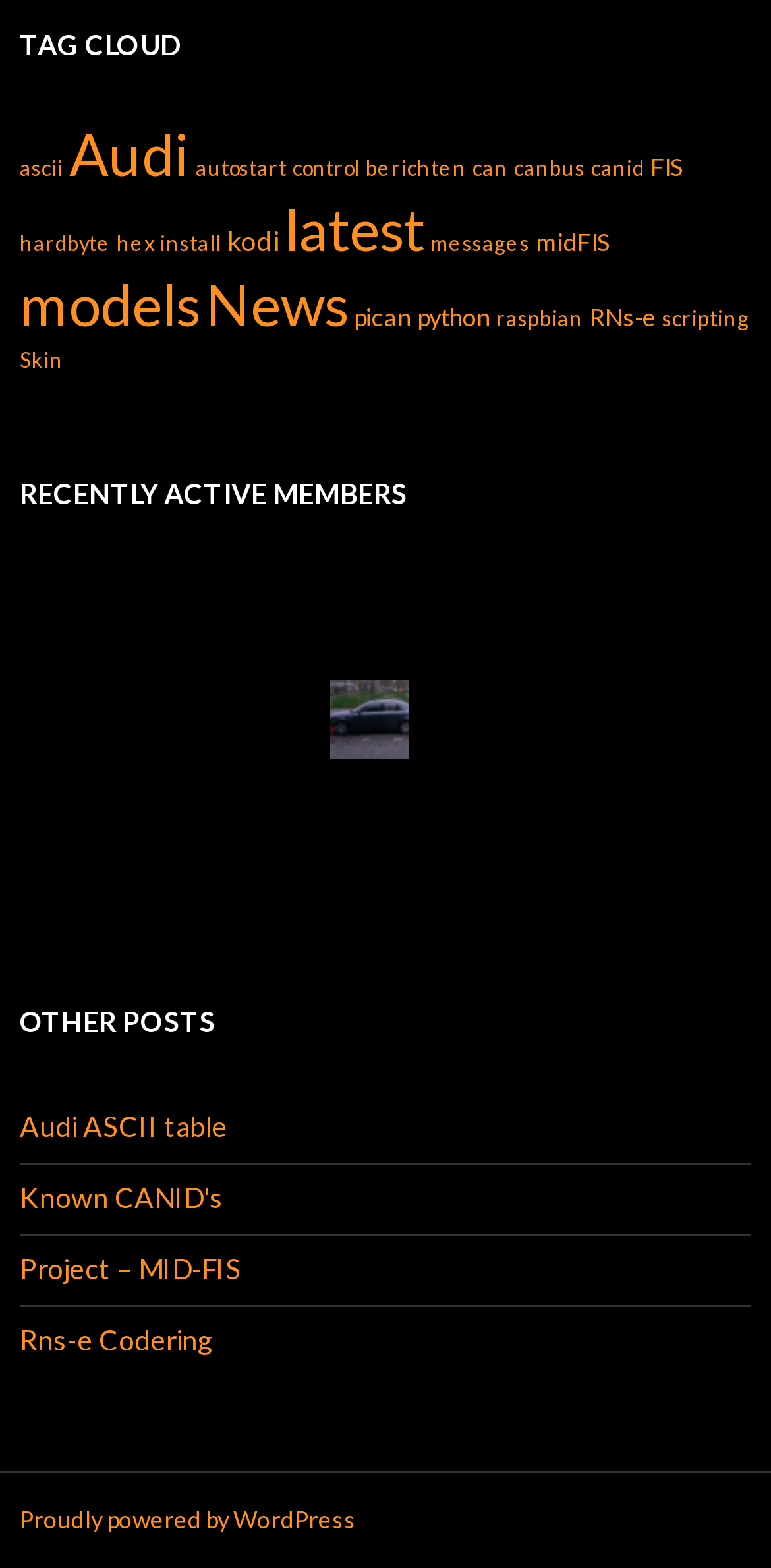Provide the bounding box coordinates in the format (top-left x, top-left y, bottom-right x, bottom-right y). All values are floating point numbers between 0 and 1. Determine the bounding box coordinate of the UI element described as: Known CANID's

[0.026, 0.753, 0.29, 0.775]